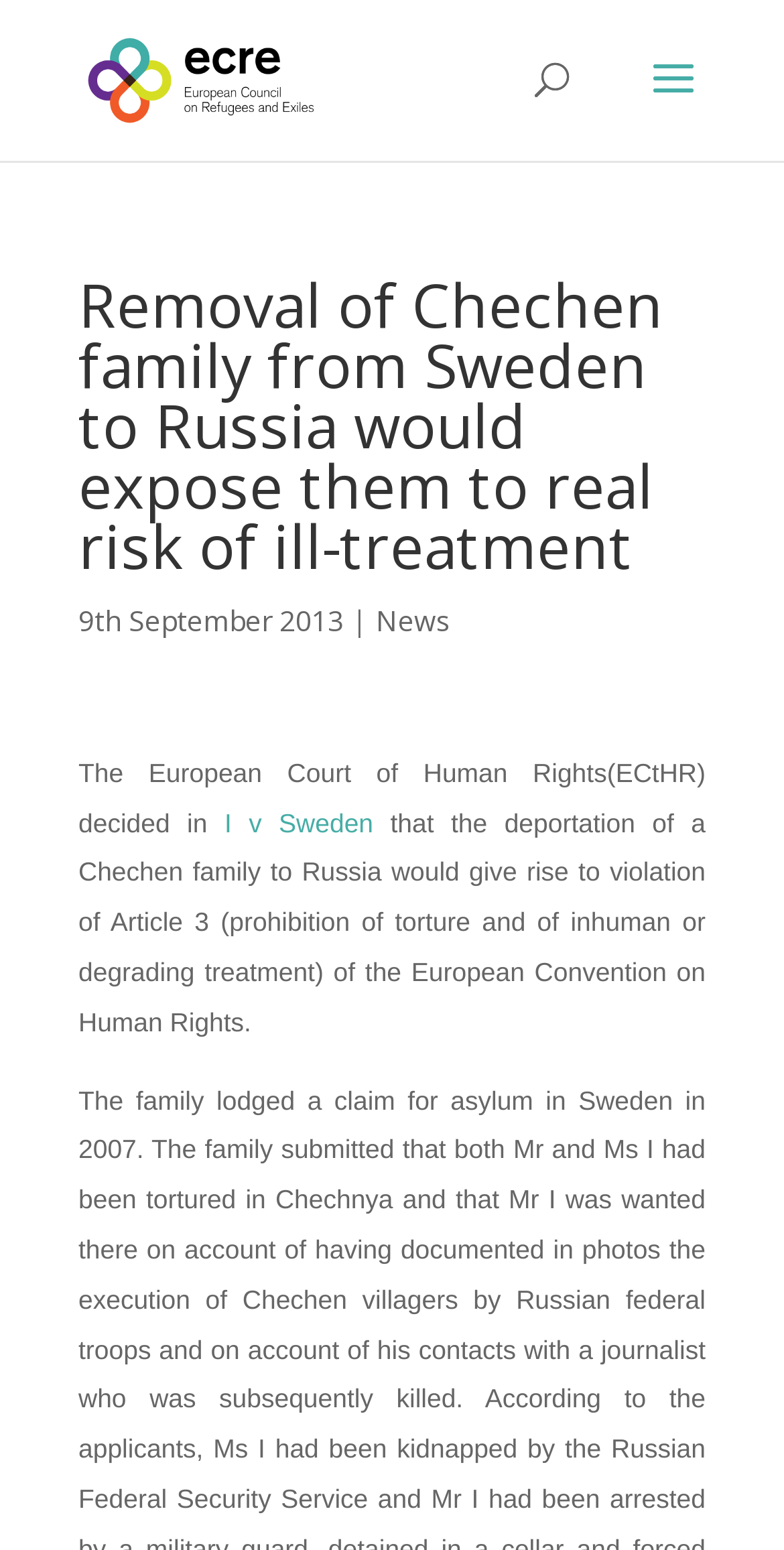Identify the bounding box of the HTML element described here: "News". Provide the coordinates as four float numbers between 0 and 1: [left, top, right, bottom].

[0.479, 0.388, 0.574, 0.412]